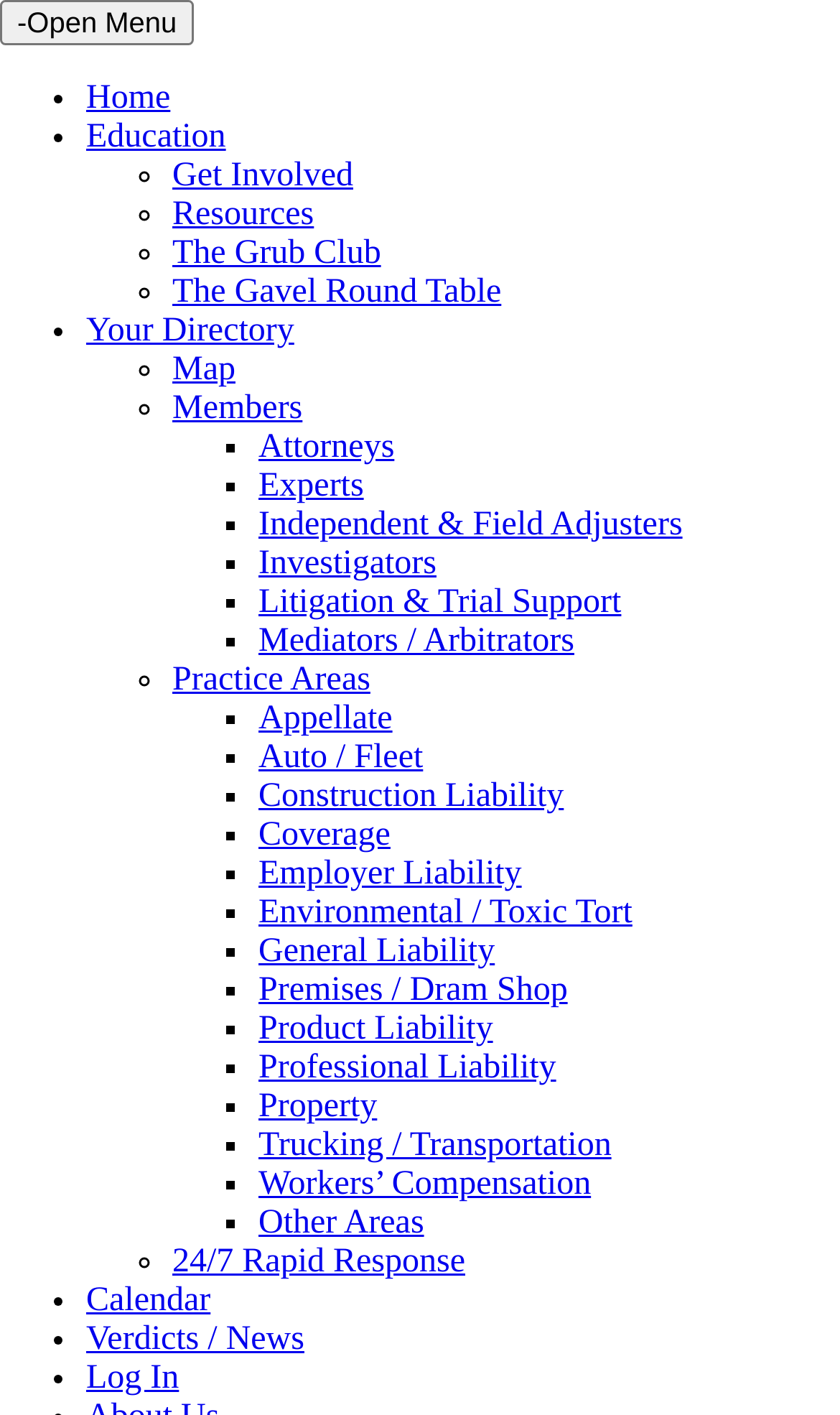Pinpoint the bounding box coordinates of the clickable element to carry out the following instruction: "Get involved with The Gavel."

[0.205, 0.111, 0.42, 0.137]